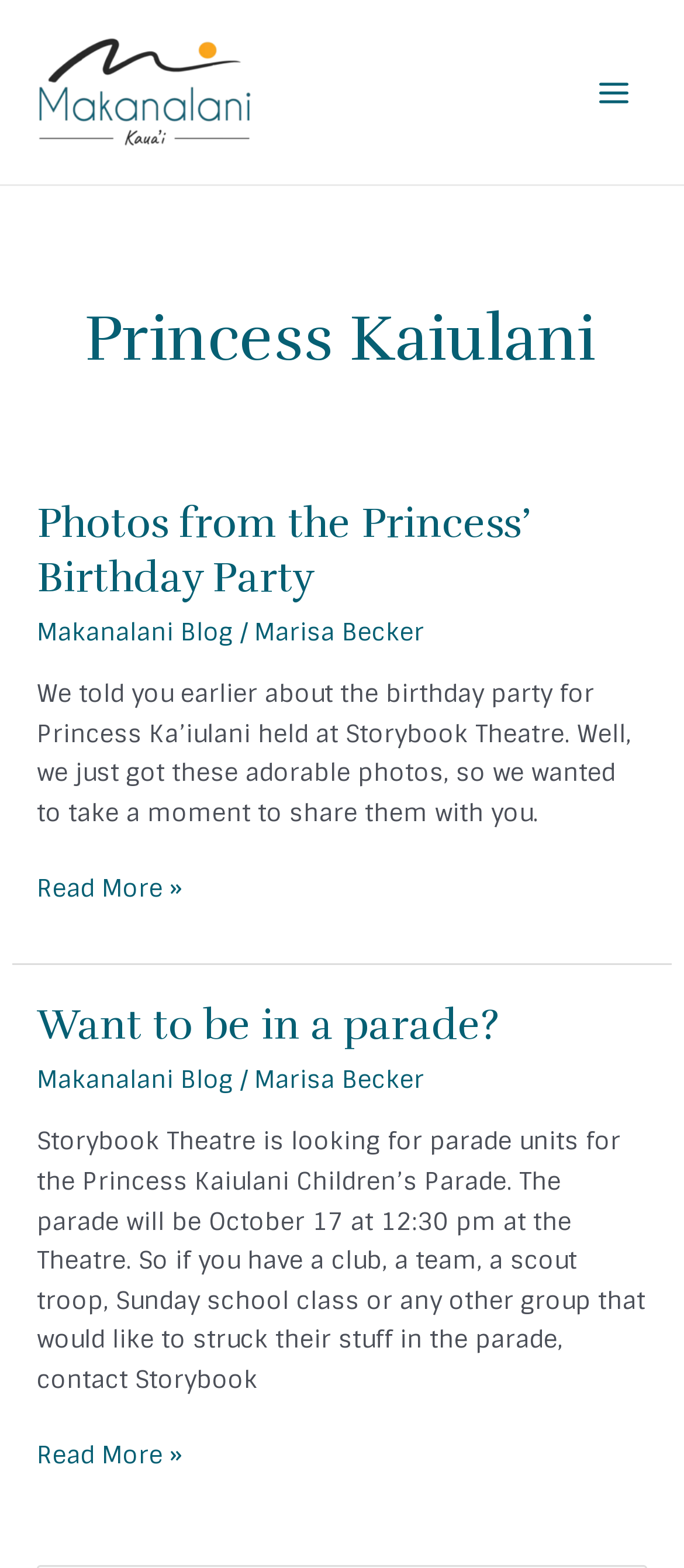Identify the bounding box coordinates for the element you need to click to achieve the following task: "Open the main menu". The coordinates must be four float values ranging from 0 to 1, formatted as [left, top, right, bottom].

[0.845, 0.036, 0.949, 0.081]